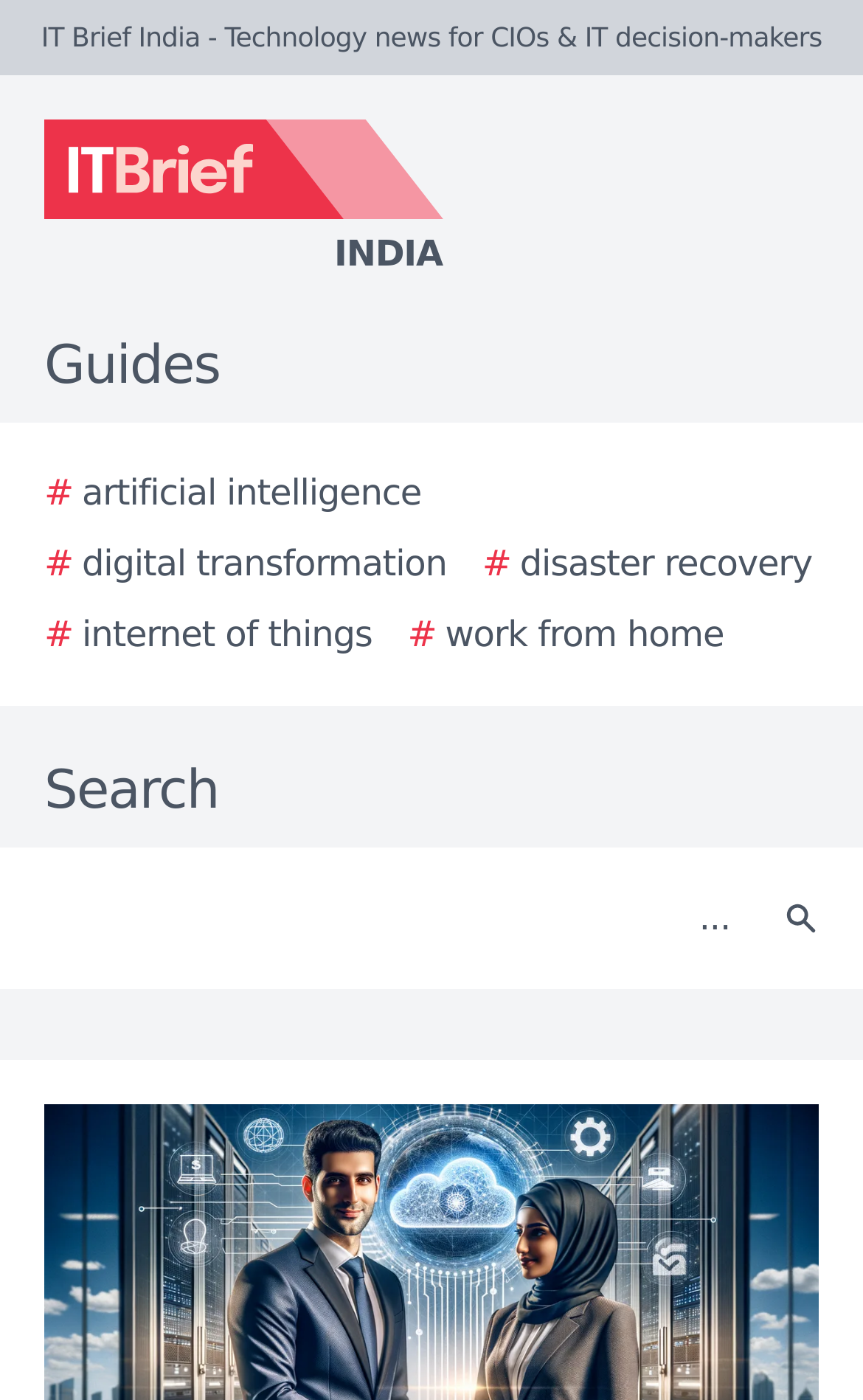What is the logo of IT Brief India?
Answer the question with a thorough and detailed explanation.

The logo of IT Brief India can be found at the top left corner of the webpage, which is an image with the text 'IT Brief India logo'.